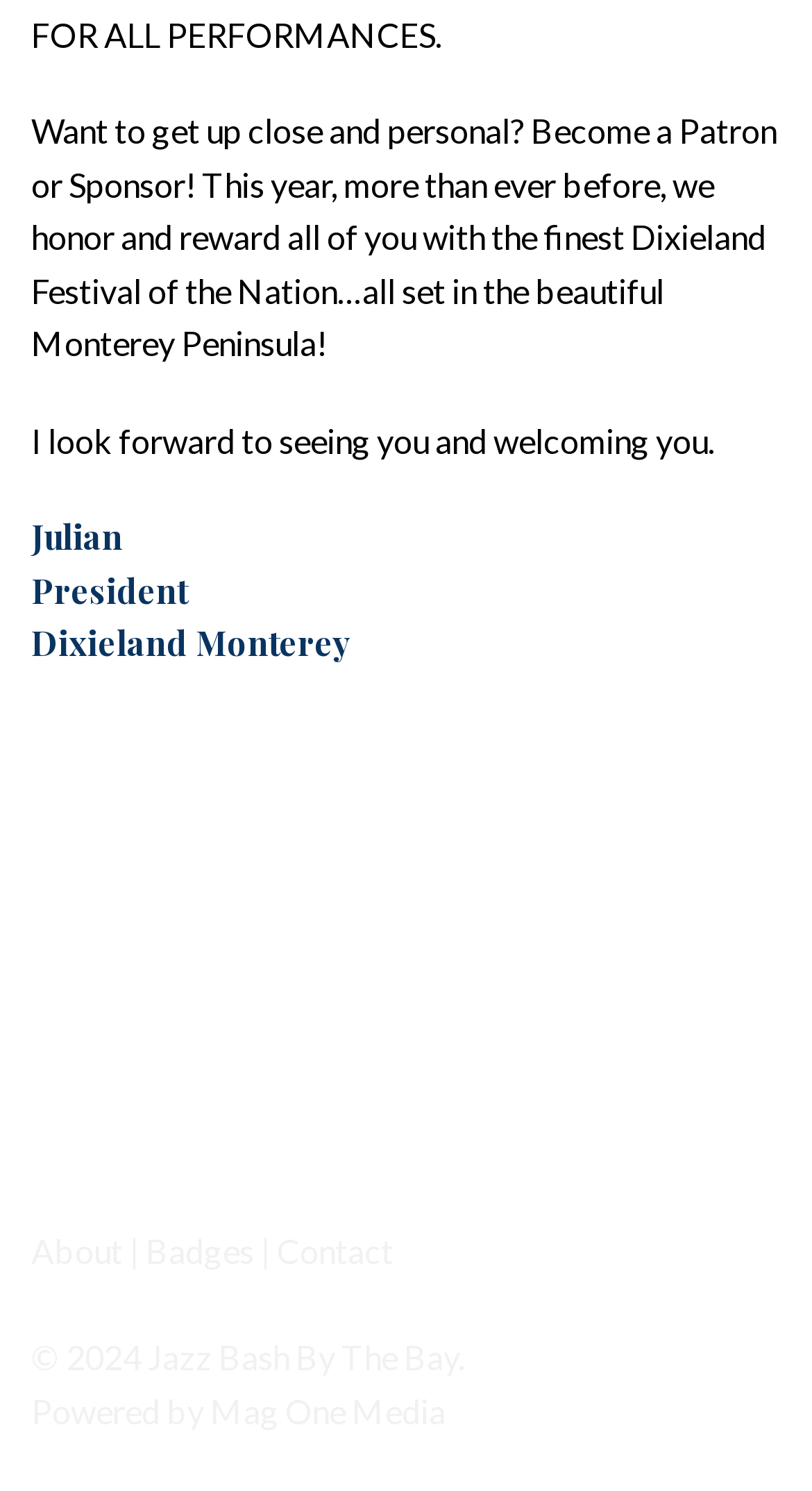Please determine the bounding box coordinates for the element with the description: "Mag One Media".

[0.259, 0.932, 0.549, 0.959]